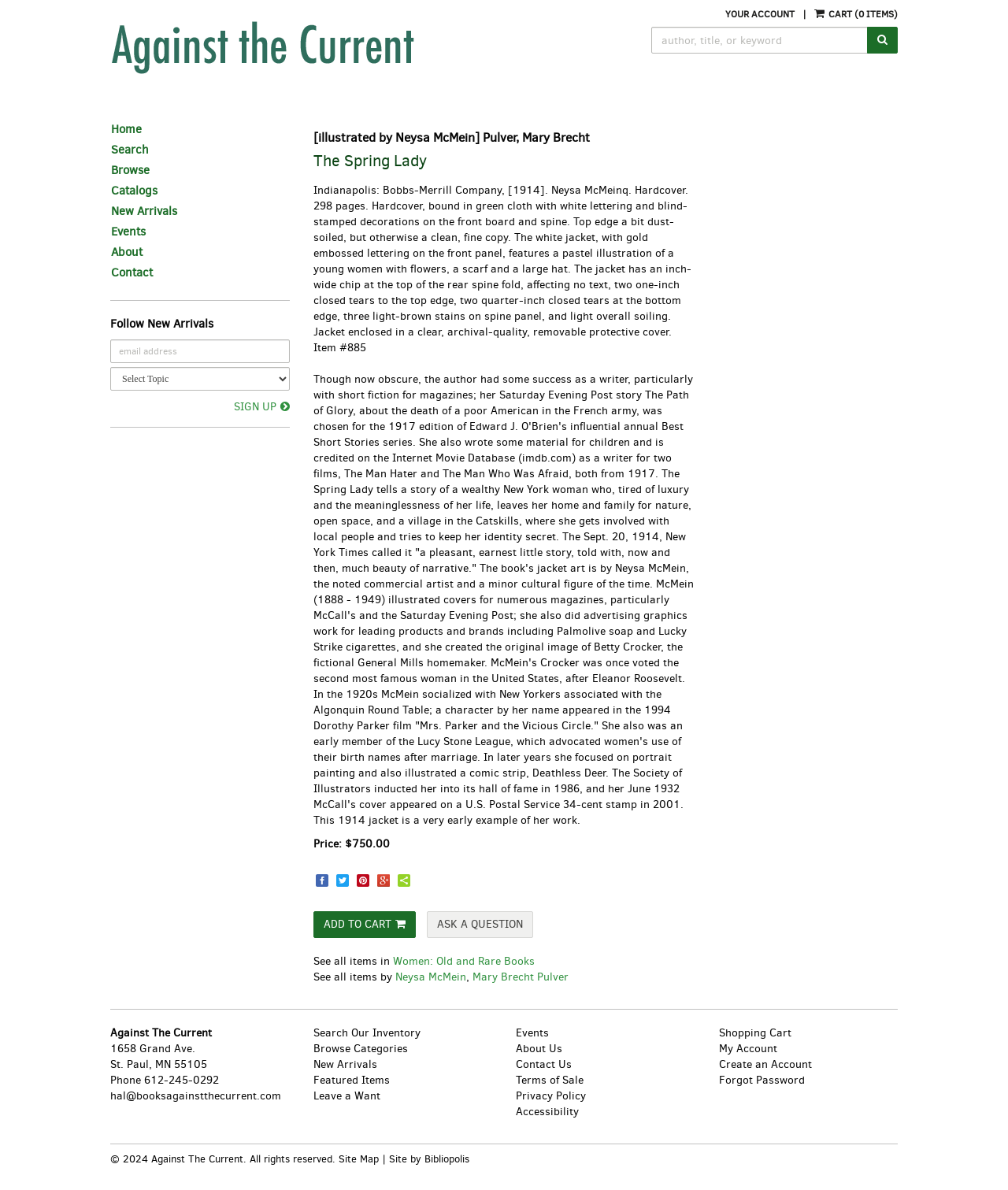What is the condition of the book's jacket?
Look at the screenshot and respond with one word or a short phrase.

has some damage